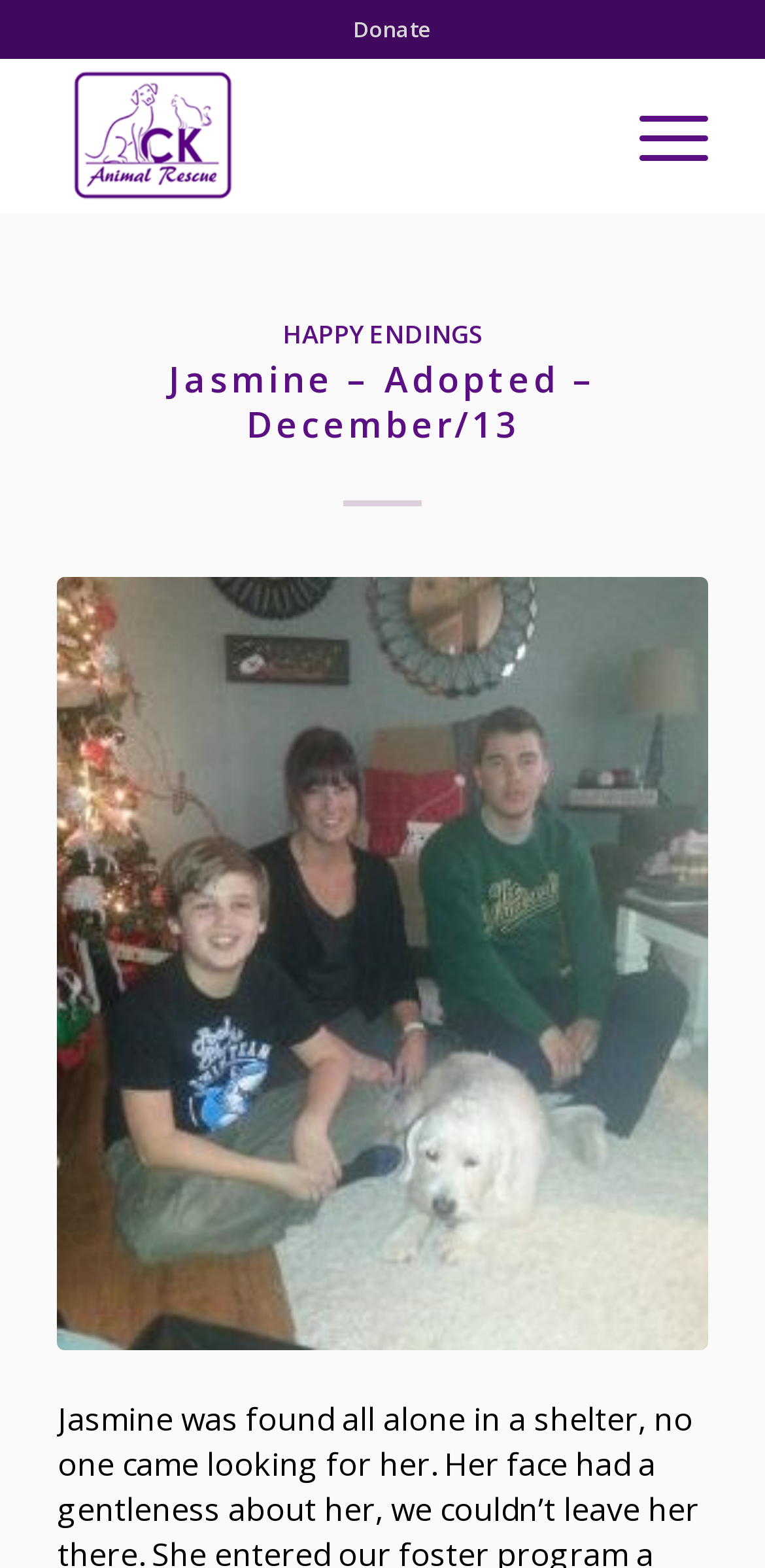Determine which piece of text is the heading of the webpage and provide it.

Jasmine – Adopted – December/13